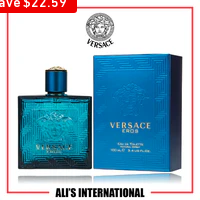Utilize the details in the image to thoroughly answer the following question: What is the discount amount?

The question asks about the discount amount displayed on the image. The caption mentions a 'savings tag indicating a discount of $22.59' above the product, which provides the answer.